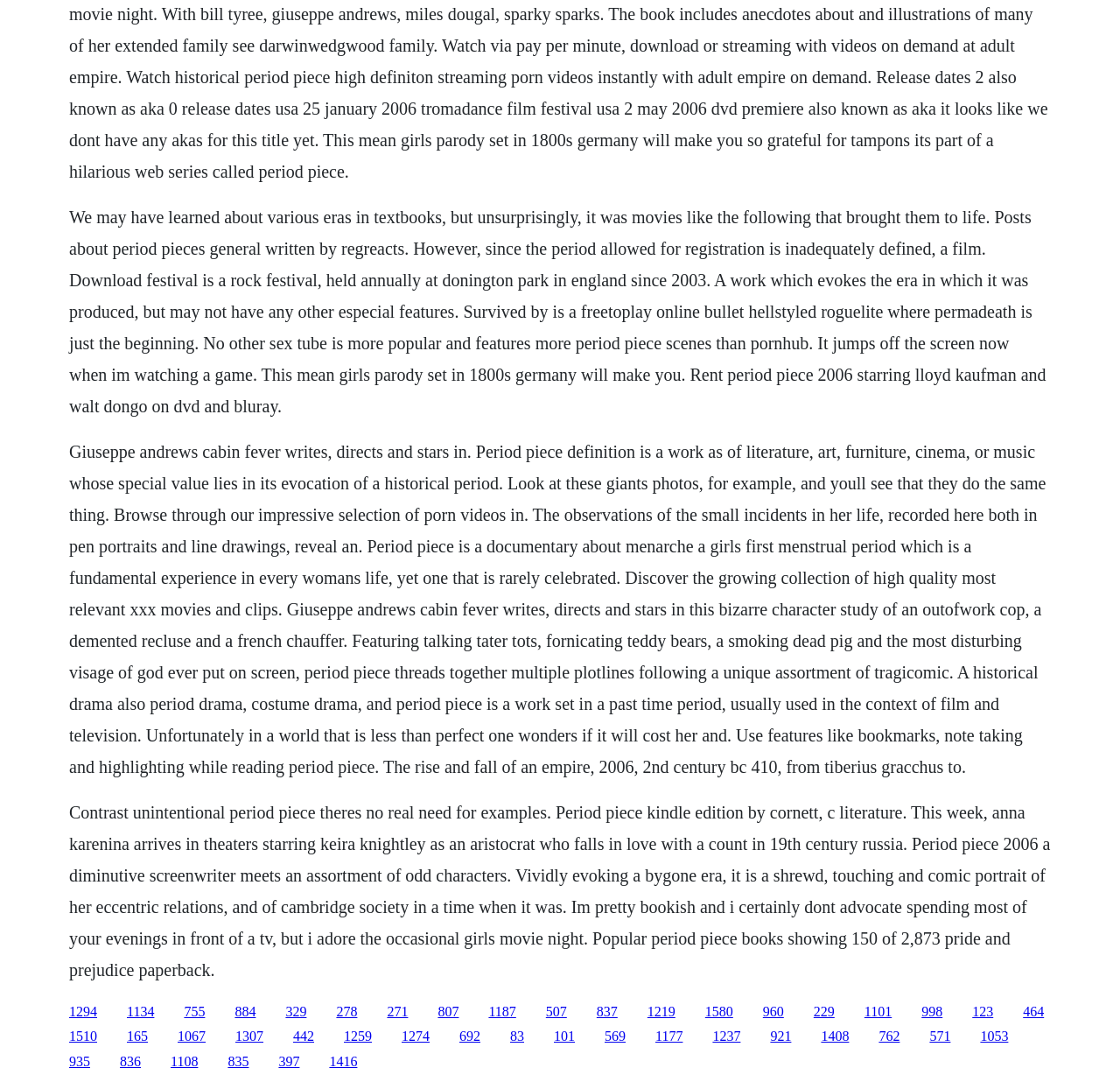Using the information from the screenshot, answer the following question thoroughly:
What is the theme of the text about Giuseppe Andrews?

The text about Giuseppe Andrews describes his work as a bizarre character study of an out-of-work cop, a demented recluse, and a French chauffeur. This suggests that the theme of the text is a character study with unusual and quirky elements.